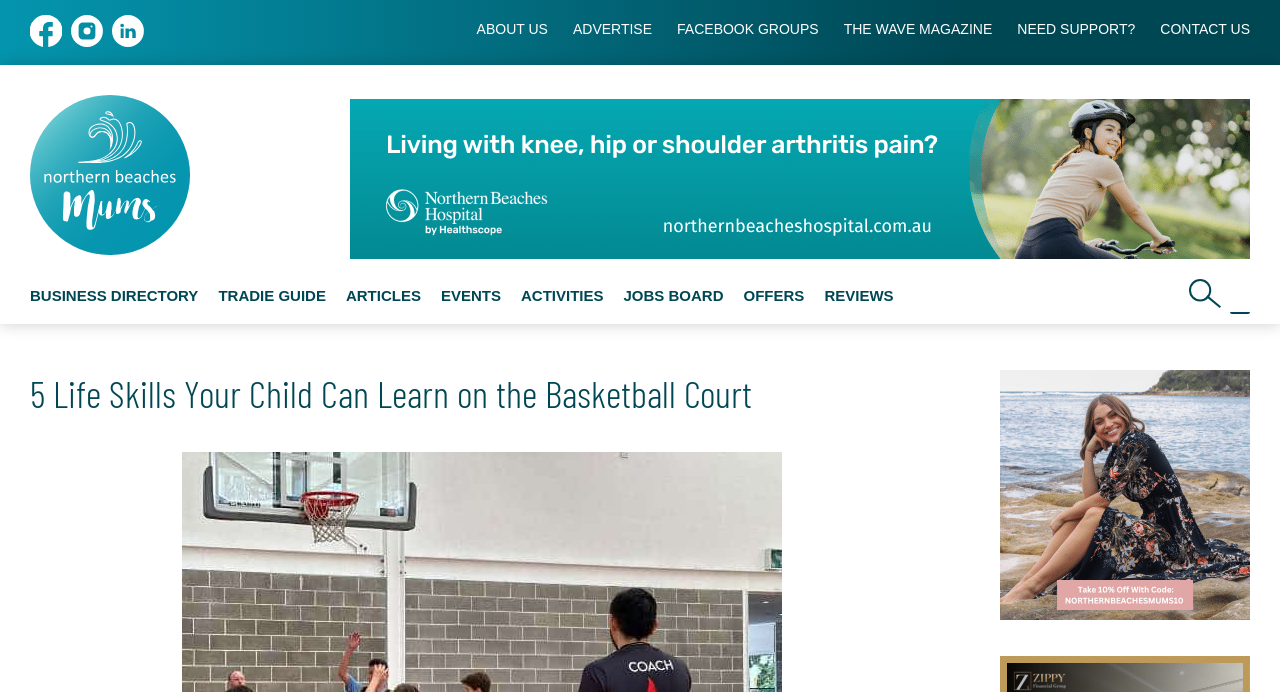Reply to the question with a brief word or phrase: What is the last link in the main navigation menu?

CONTACT US